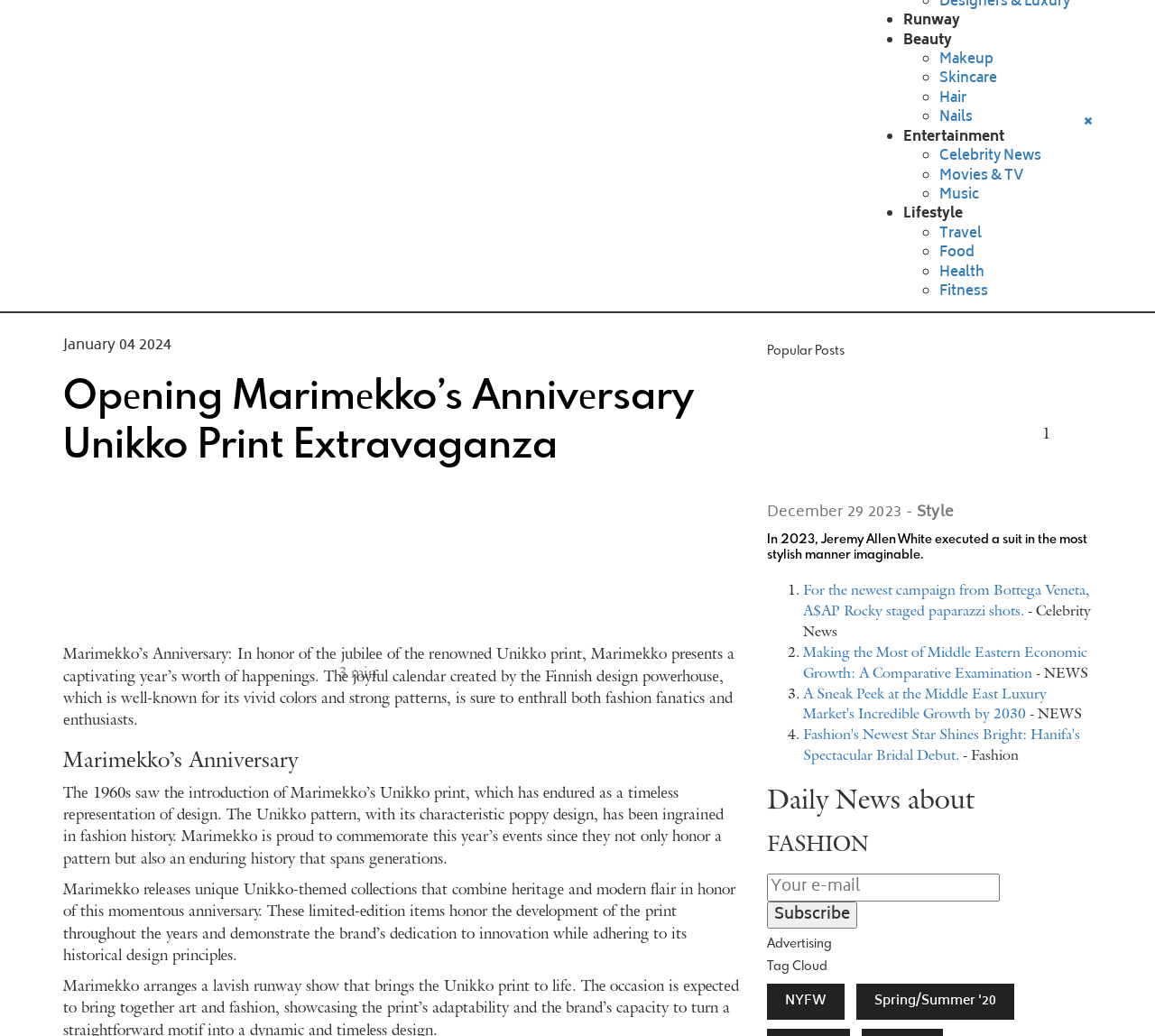Select the bounding box coordinates of the element I need to click to carry out the following instruction: "Subscribe to the newsletter".

[0.664, 0.87, 0.742, 0.896]